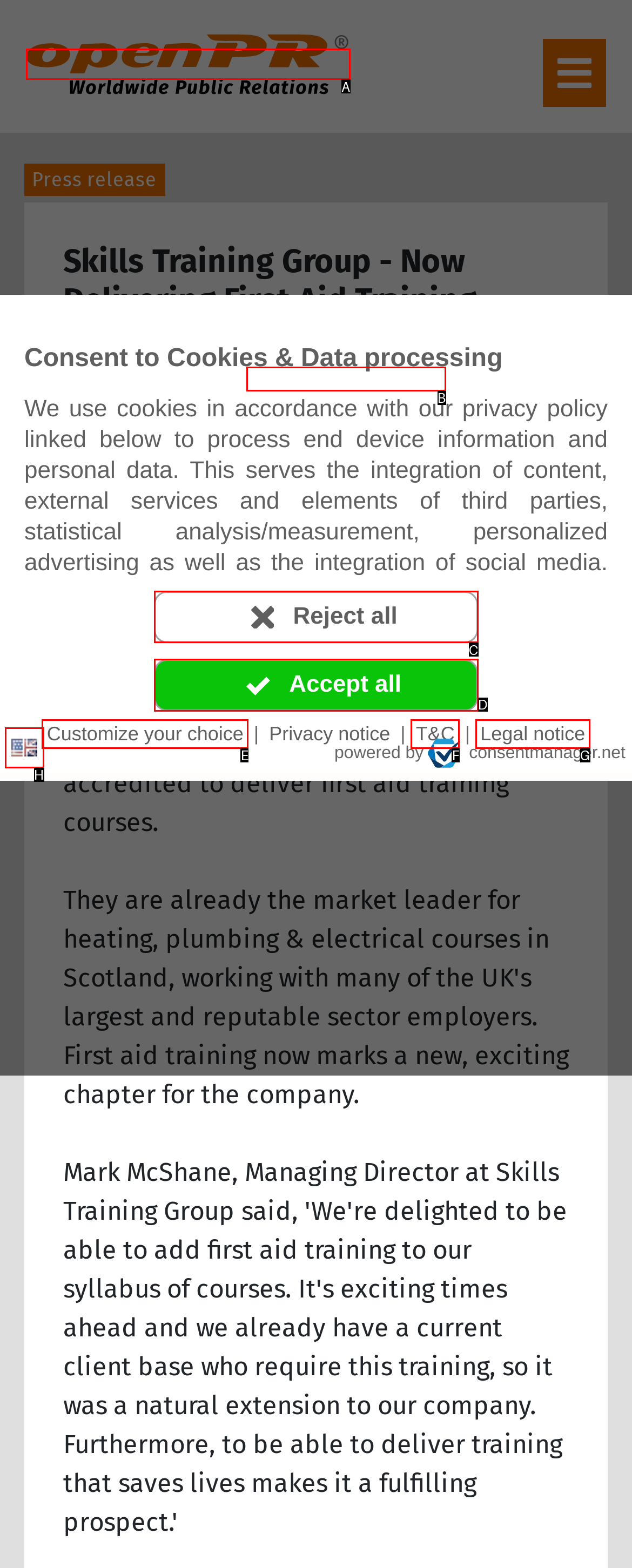From the provided options, pick the HTML element that matches the description: T&C. Respond with the letter corresponding to your choice.

F